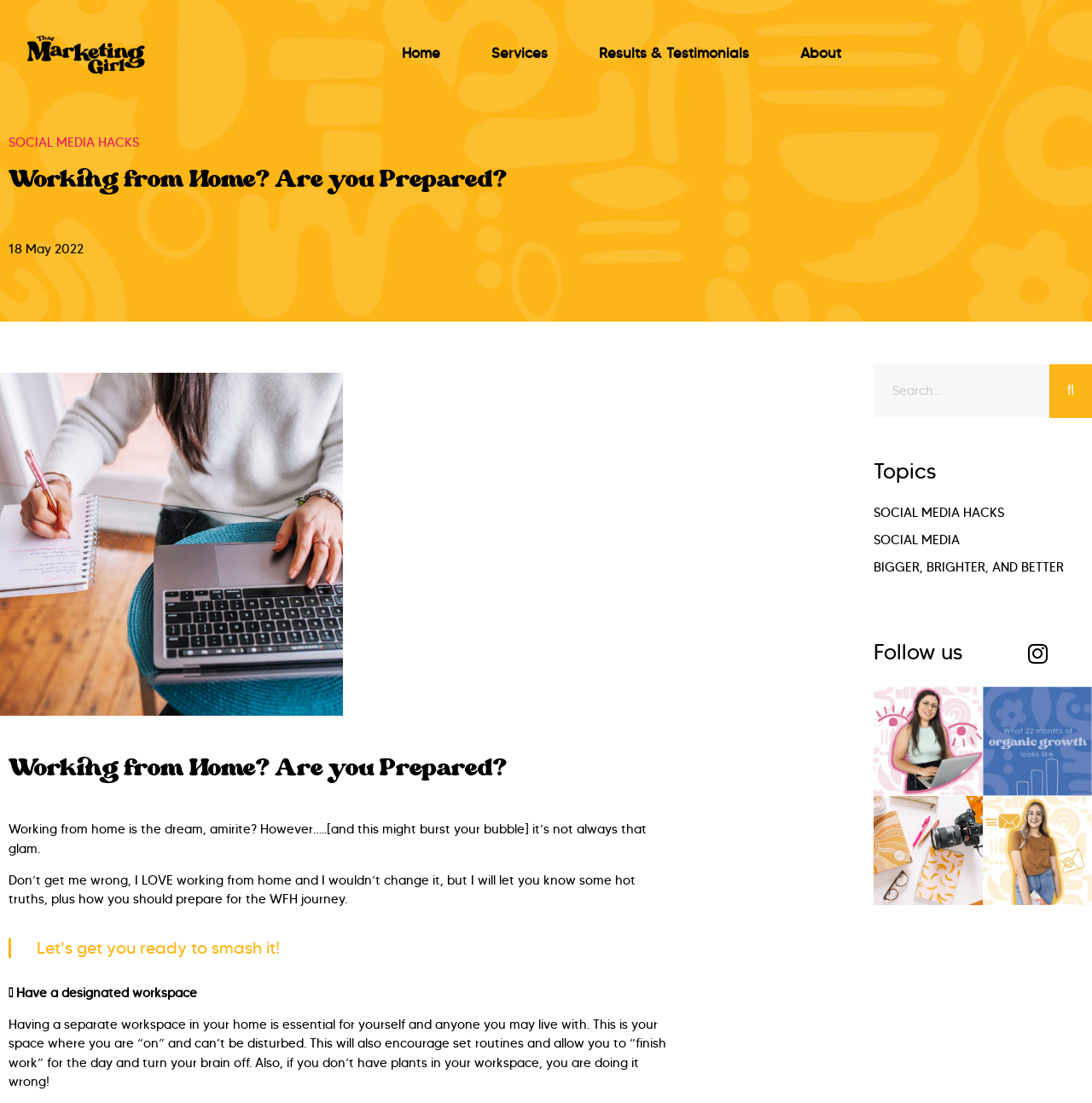Using the provided element description, identify the bounding box coordinates as (top-left x, top-left y, bottom-right x, bottom-right y). Ensure all values are between 0 and 1. Description: +86-576-84726377

None